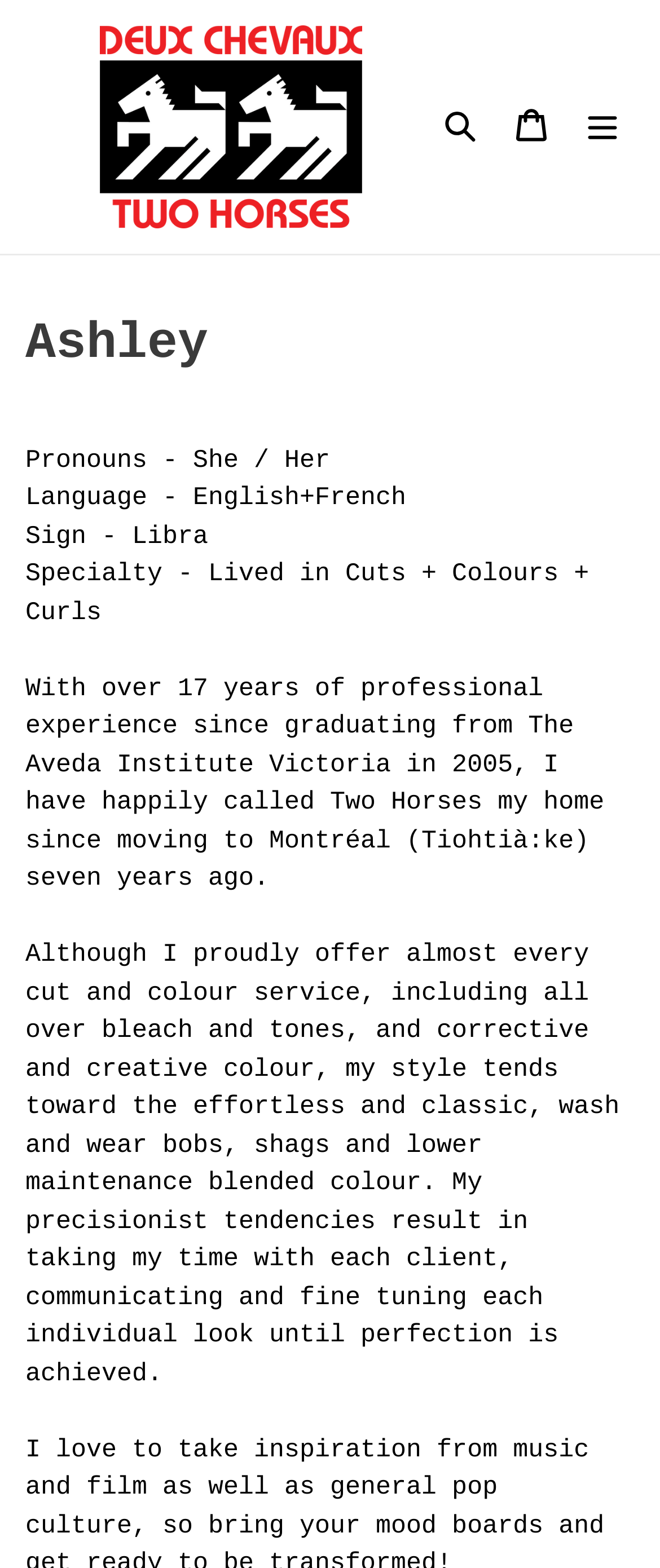Please give a concise answer to this question using a single word or phrase: 
What is the name of the person on this webpage?

Ashley